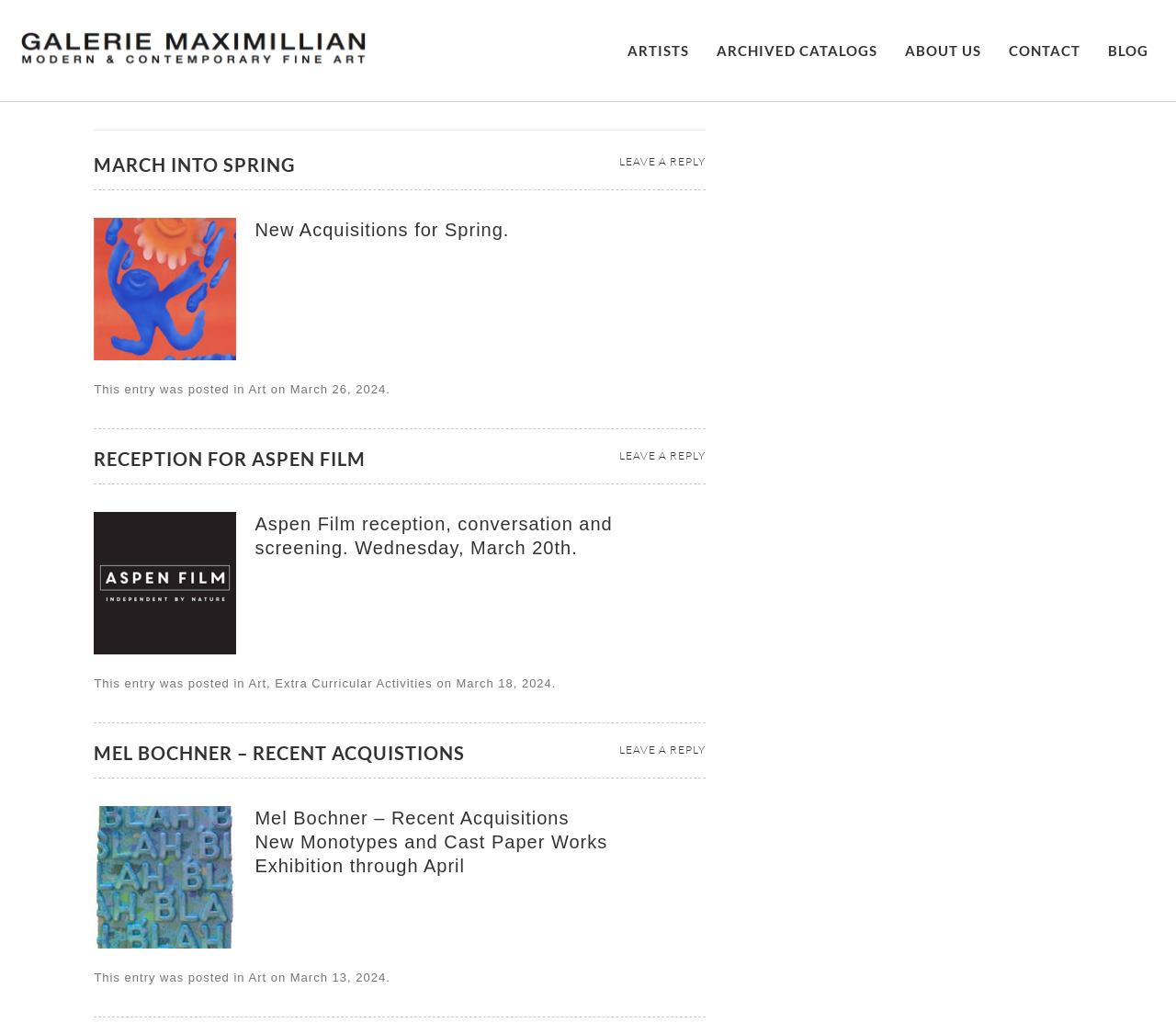Pinpoint the bounding box coordinates of the clickable element needed to complete the instruction: "View ARTISTS page". The coordinates should be provided as four float numbers between 0 and 1: [left, top, right, bottom].

[0.522, 0.018, 0.598, 0.08]